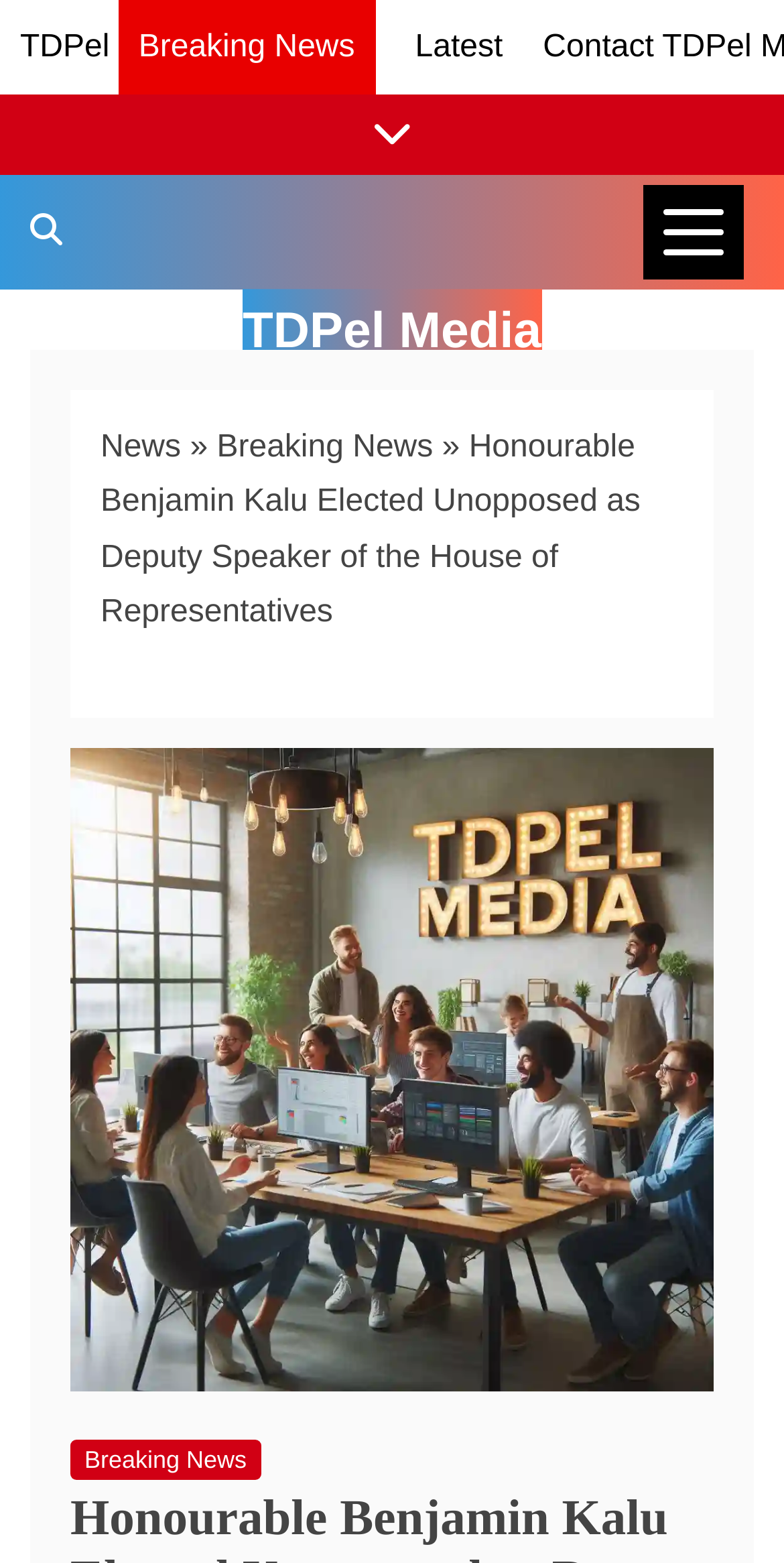Please provide a detailed answer to the question below based on the screenshot: 
What is the name of the media outlet?

The link 'TDPel' at the top of the webpage suggests that the media outlet is TDPel Media.